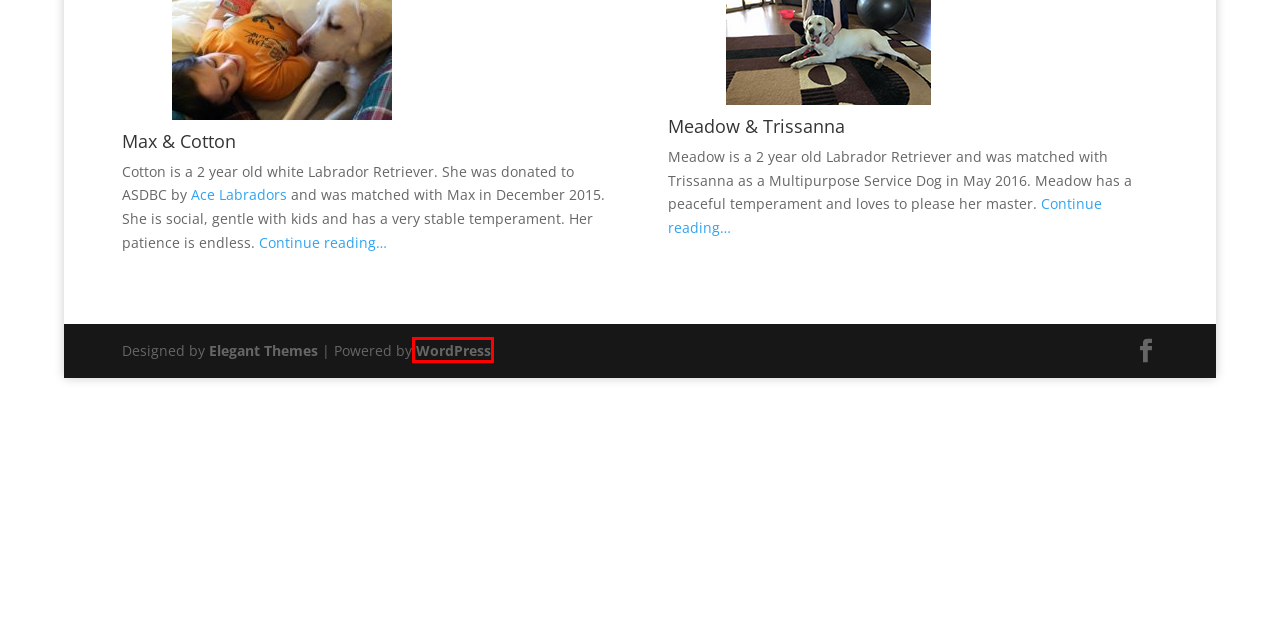Review the screenshot of a webpage containing a red bounding box around an element. Select the description that best matches the new webpage after clicking the highlighted element. The options are:
A. Blog Tool, Publishing Platform, and CMS – WordPress.org
B. About Us | Assistance Service Dogs BC
C. Assistance Service Dogs BC
D. Max in need of his Autism Dog | Assistance Service Dogs BC
E. A Multi-purpose dog needed for my Zebra Trissanna | Assistance Service Dogs BC
F. Jaxon in search of his ‘Super Dog’ | Assistance Service Dogs BC
G. Ace Labradors – Family Raised  –  Responsibly Bred  –  CKC Lab Pups
H. The Most Popular WordPress Themes In The World

A